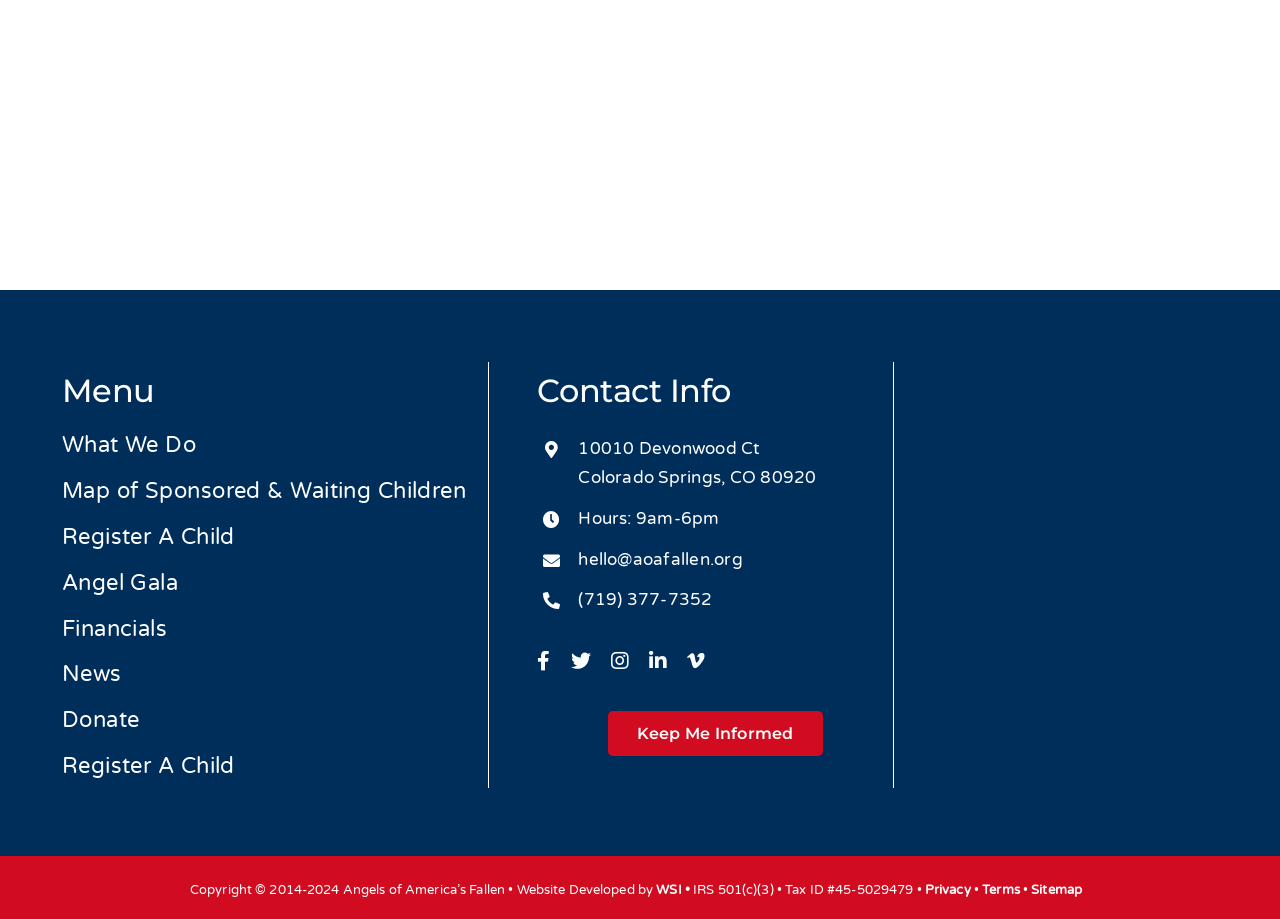Provide the bounding box coordinates of the HTML element this sentence describes: "Keep Me Informed". The bounding box coordinates consist of four float numbers between 0 and 1, i.e., [left, top, right, bottom].

[0.475, 0.769, 0.643, 0.818]